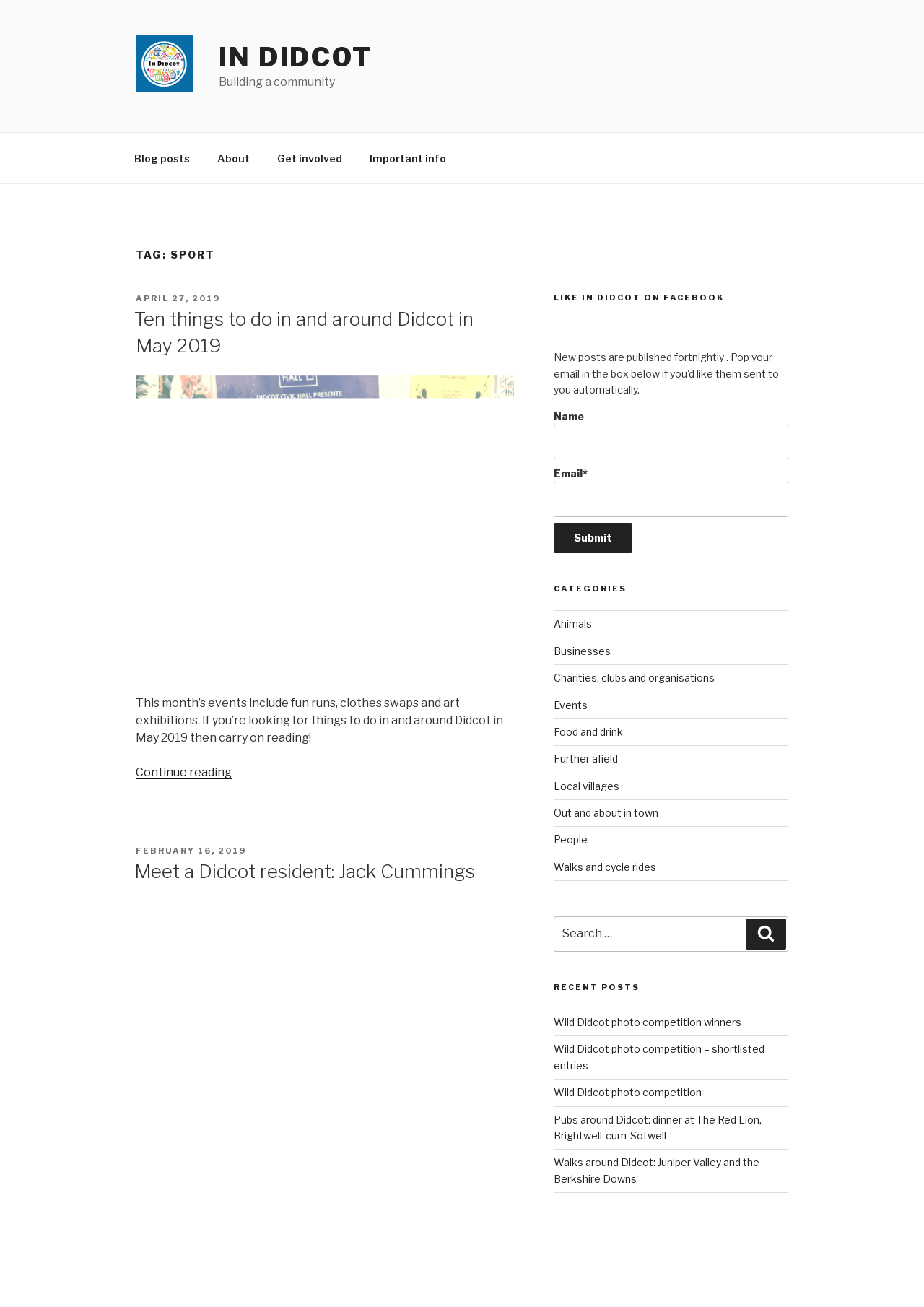Locate the bounding box coordinates of the element that should be clicked to execute the following instruction: "Click on the 'Submit' button".

[0.599, 0.4, 0.684, 0.423]